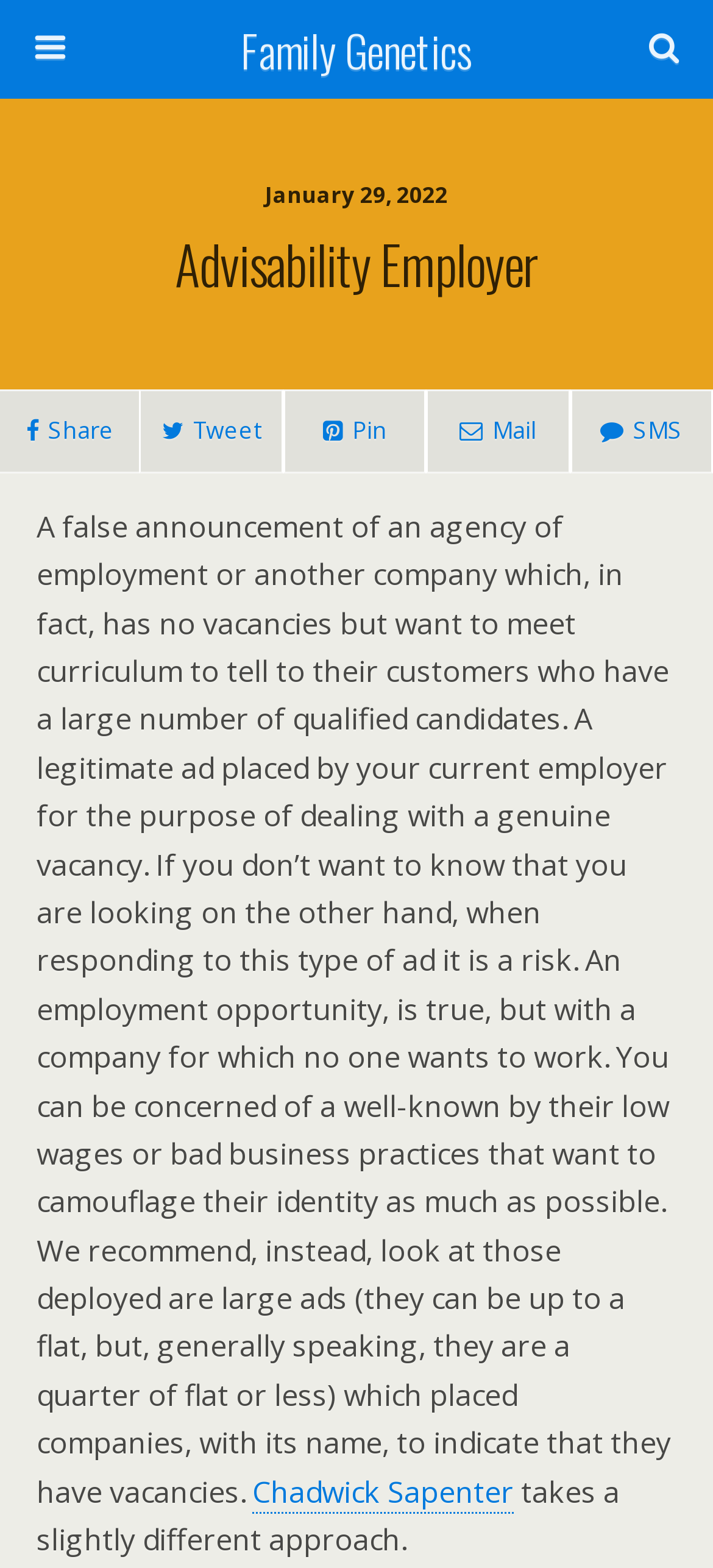Please answer the following question using a single word or phrase: Who is the author mentioned on the webpage?

Chadwick Sapenter